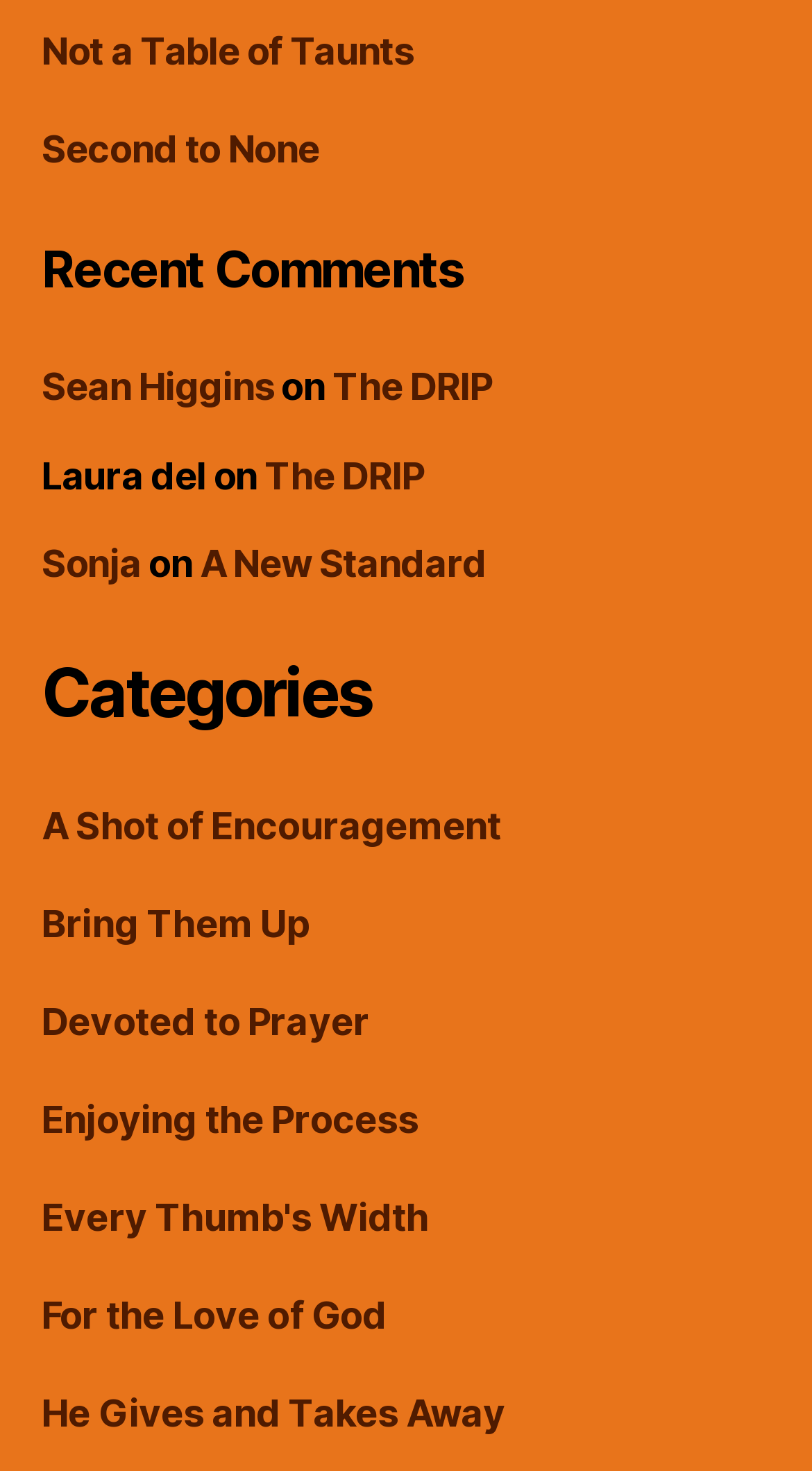Please specify the bounding box coordinates of the clickable region necessary for completing the following instruction: "view 'Recent Comments'". The coordinates must consist of four float numbers between 0 and 1, i.e., [left, top, right, bottom].

[0.051, 0.163, 0.949, 0.206]